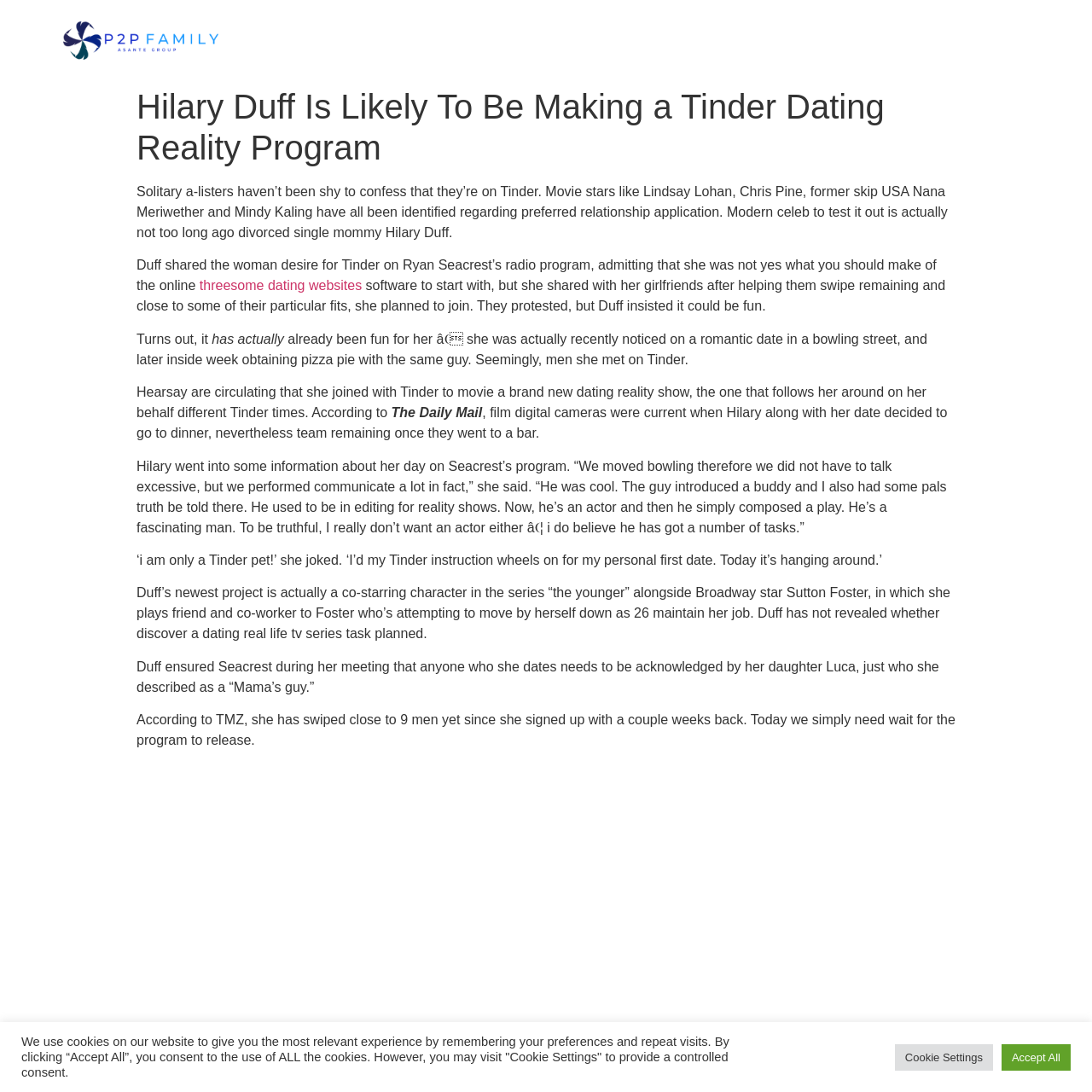What is Hilary Duff's latest project?
Refer to the image and provide a concise answer in one word or phrase.

A co-starring role in the series 'The Young'